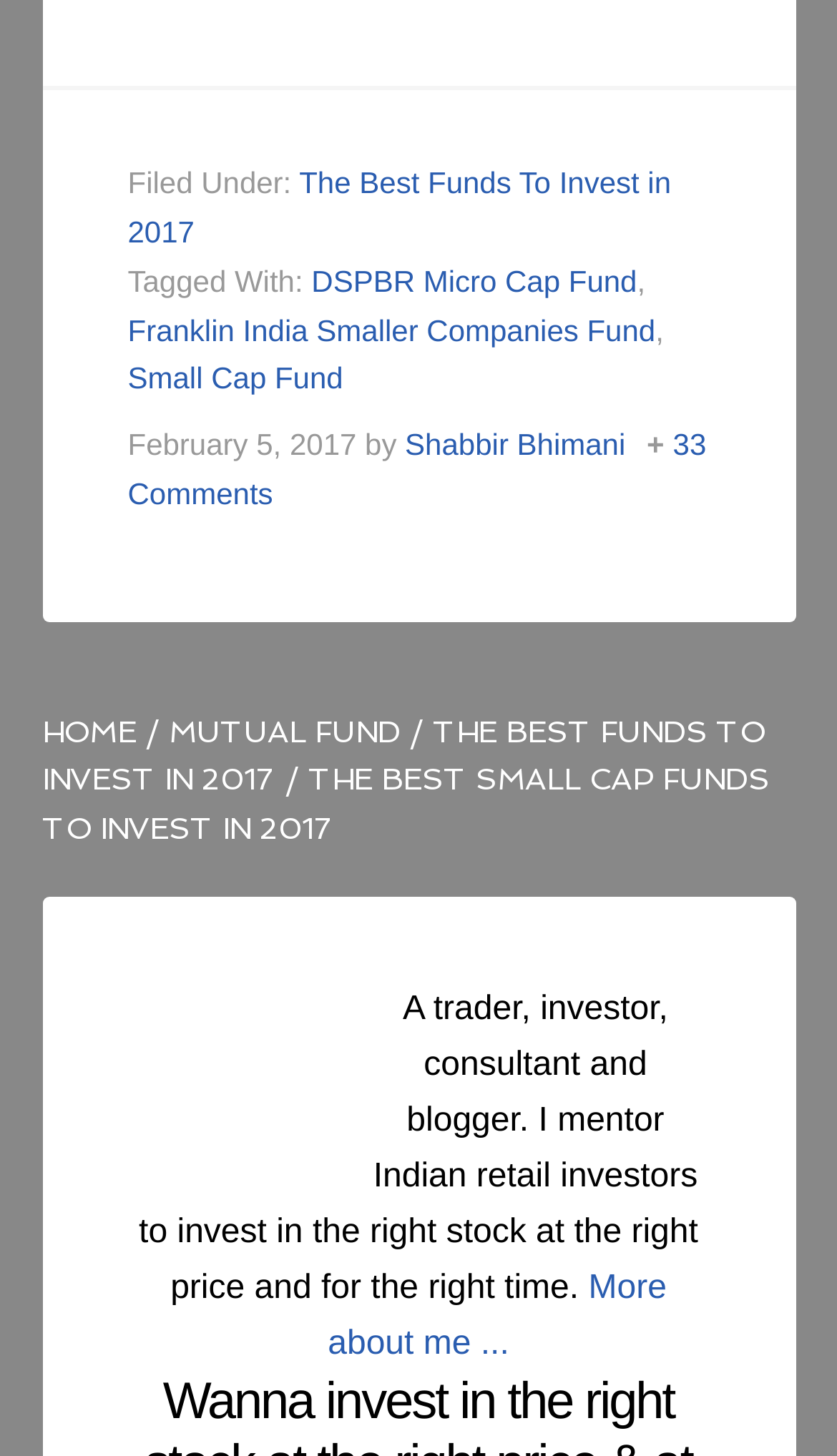Analyze the image and answer the question with as much detail as possible: 
What is the topic of the article?

I determined the topic of the article by looking at the title of the page, which is 'THE BEST FUNDS TO INVEST IN 2017', and also by looking at the links in the footer section, which include 'The Best Funds To Invest in 2017'.